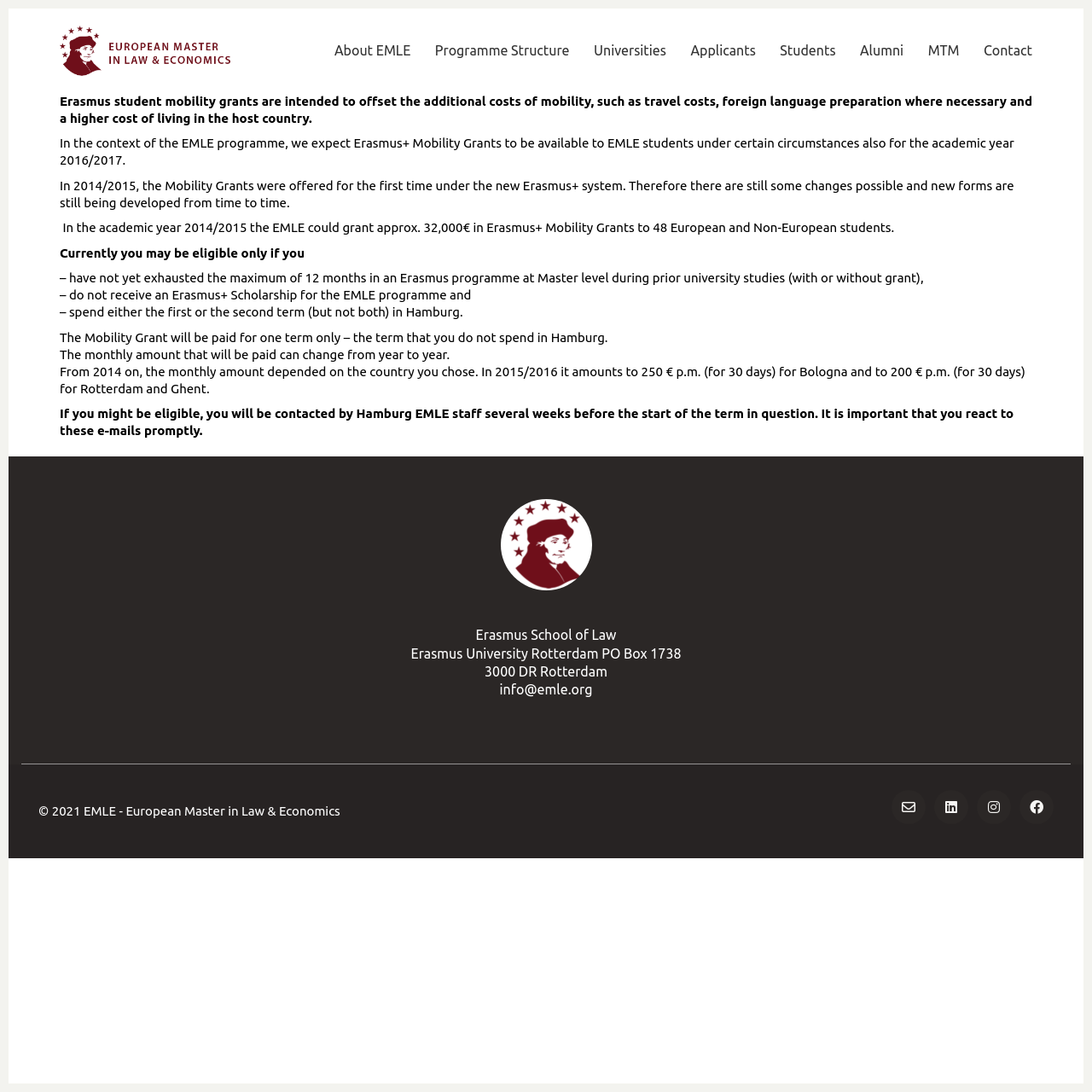Please identify the bounding box coordinates of the element I need to click to follow this instruction: "Click on the 'Email' link".

[0.816, 0.723, 0.848, 0.754]